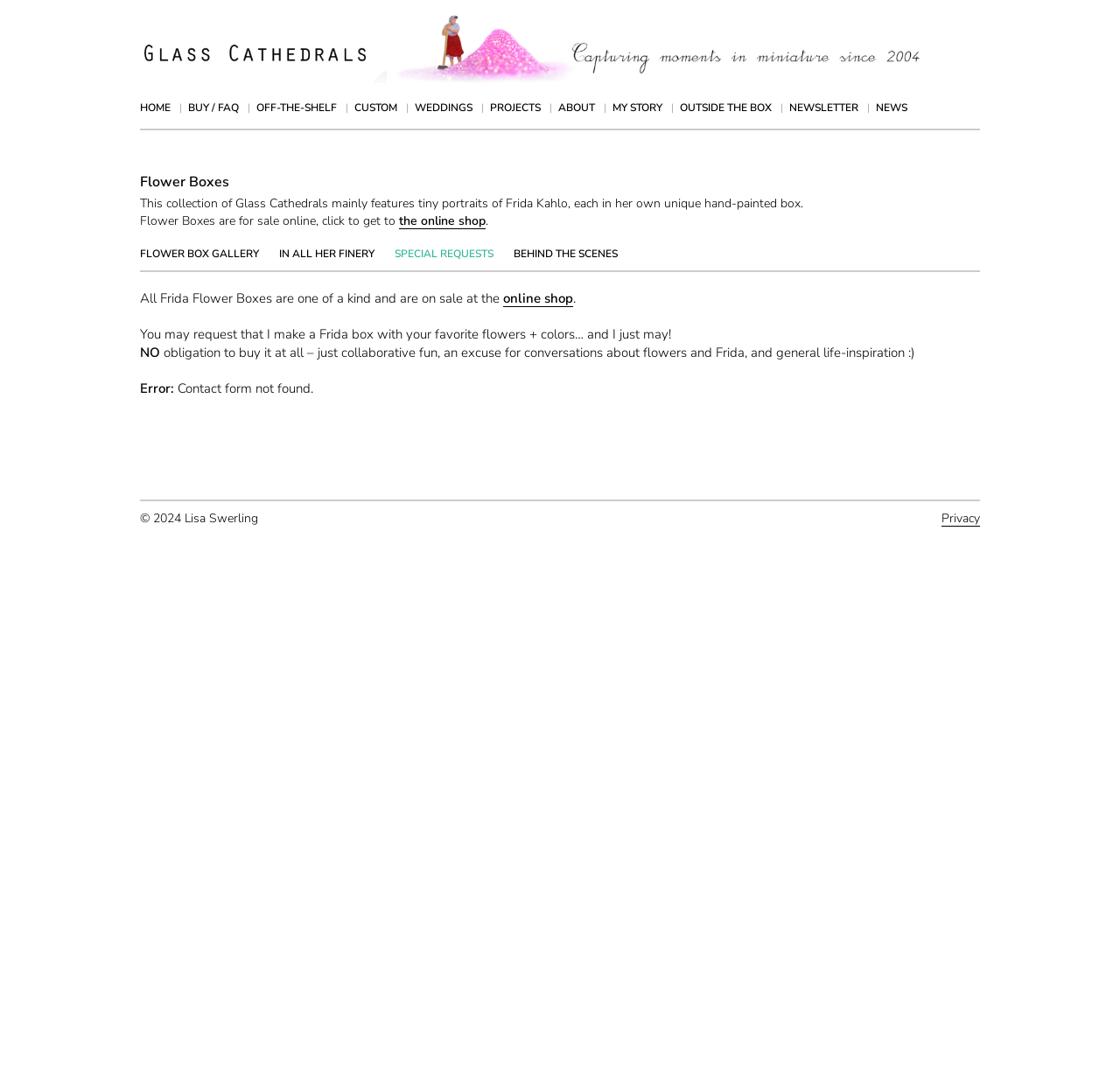Determine the bounding box coordinates of the region to click in order to accomplish the following instruction: "go to home page". Provide the coordinates as four float numbers between 0 and 1, specifically [left, top, right, bottom].

[0.125, 0.088, 0.152, 0.11]